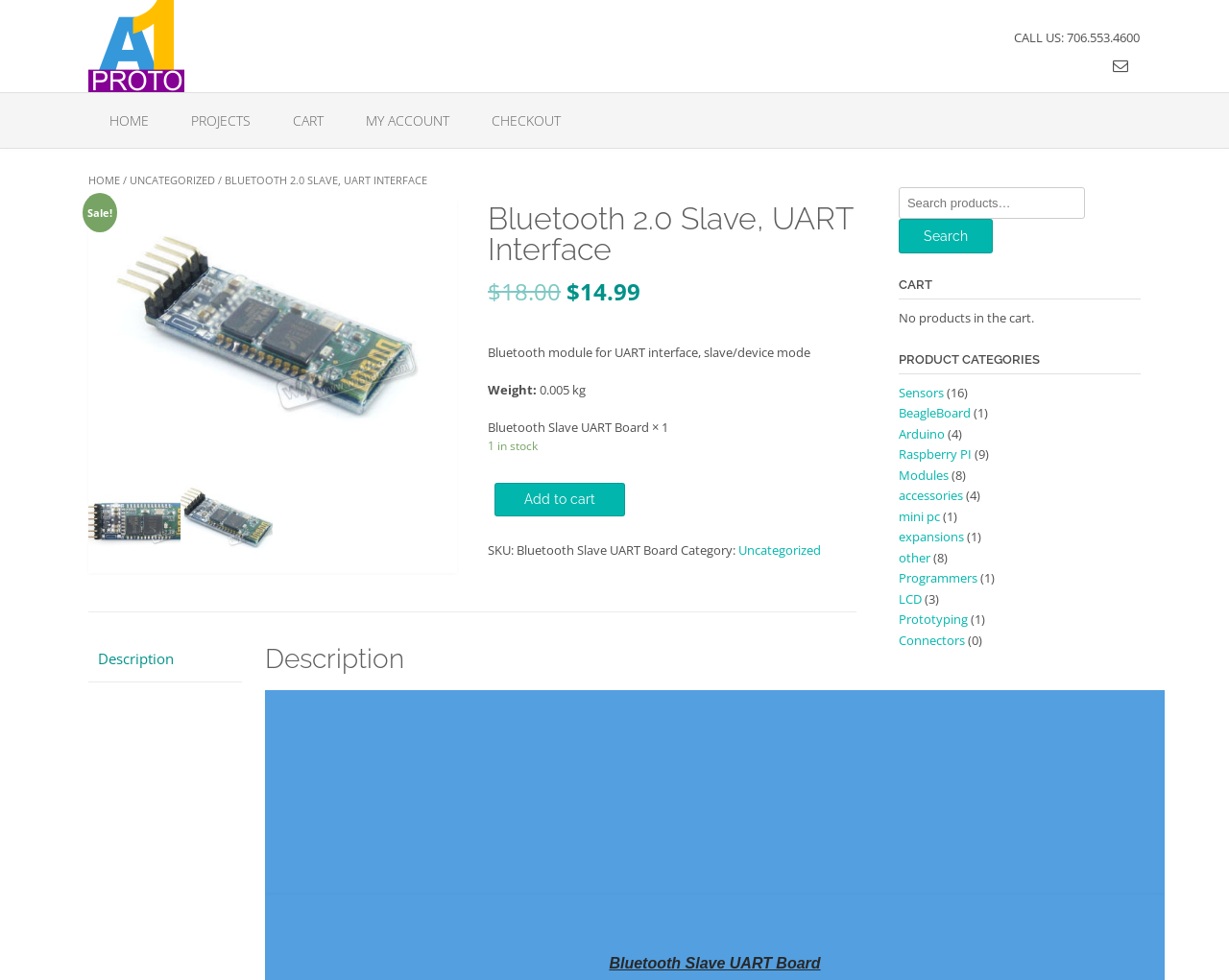What is the category of the product?
Use the information from the image to give a detailed answer to the question.

I found the category by looking at the product description section, where it says 'Category: Uncategorized'.